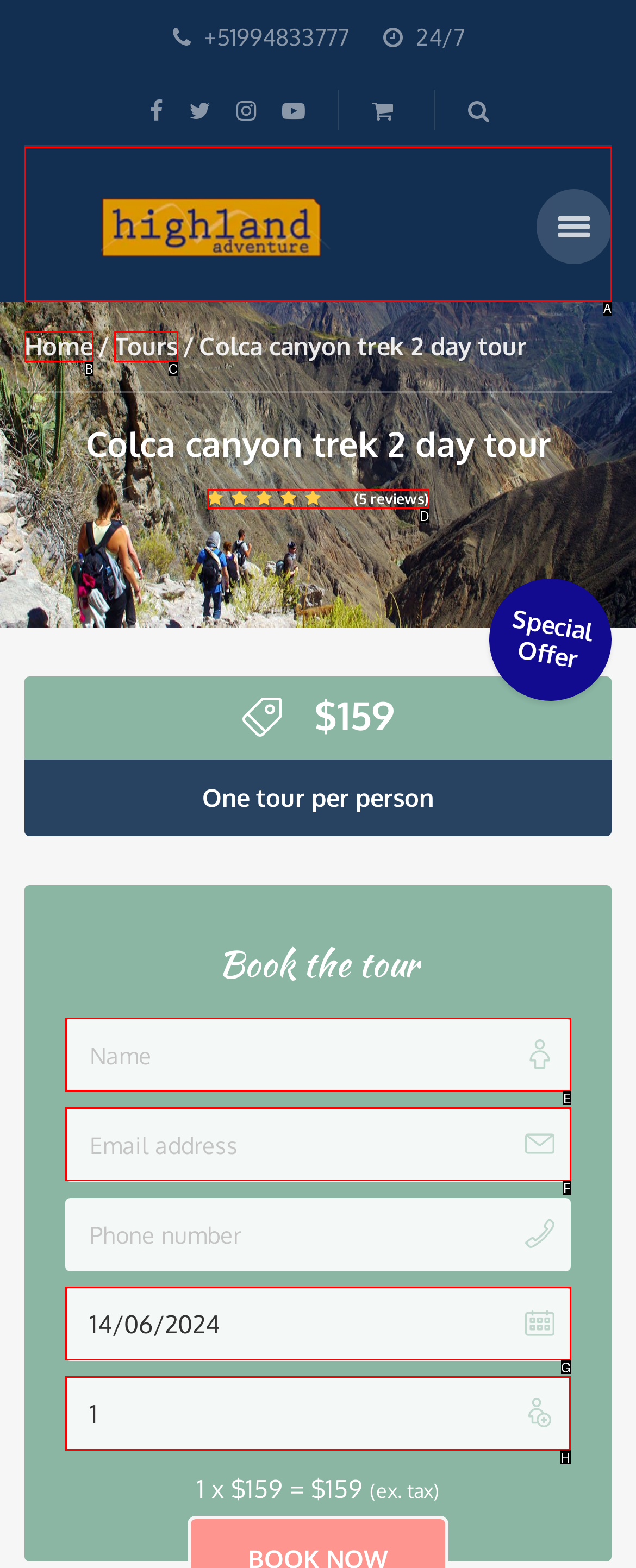Choose the HTML element that should be clicked to accomplish the task: Increase the quantity. Answer with the letter of the chosen option.

H